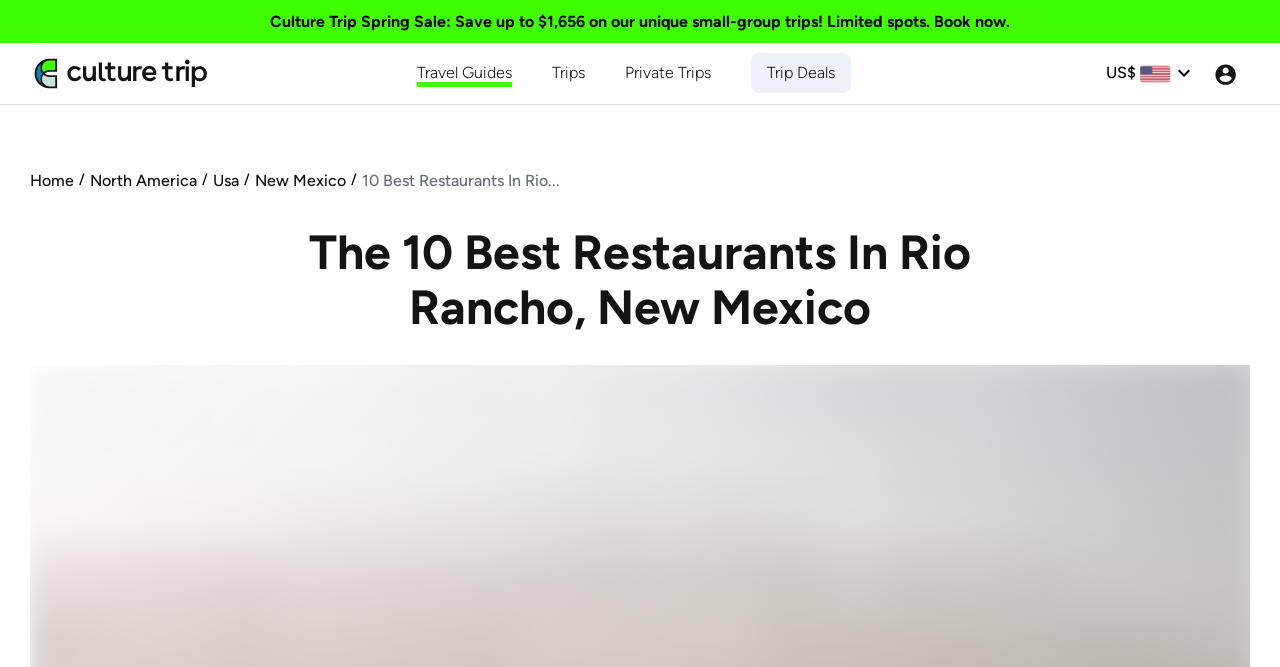Determine the bounding box coordinates of the clickable element to complete this instruction: "Browse Travel Guides". Provide the coordinates in the format of four float numbers between 0 and 1, [left, top, right, bottom].

[0.326, 0.092, 0.4, 0.126]